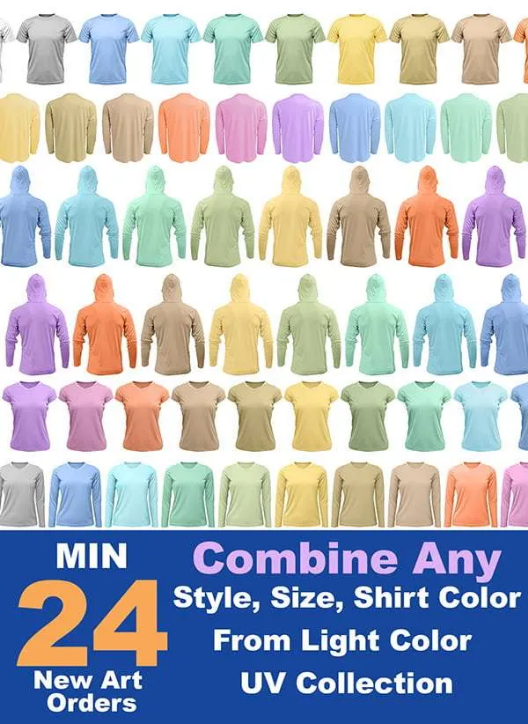What is the primary color scheme of the shirts?
Using the image, answer in one word or phrase.

Pastel shades